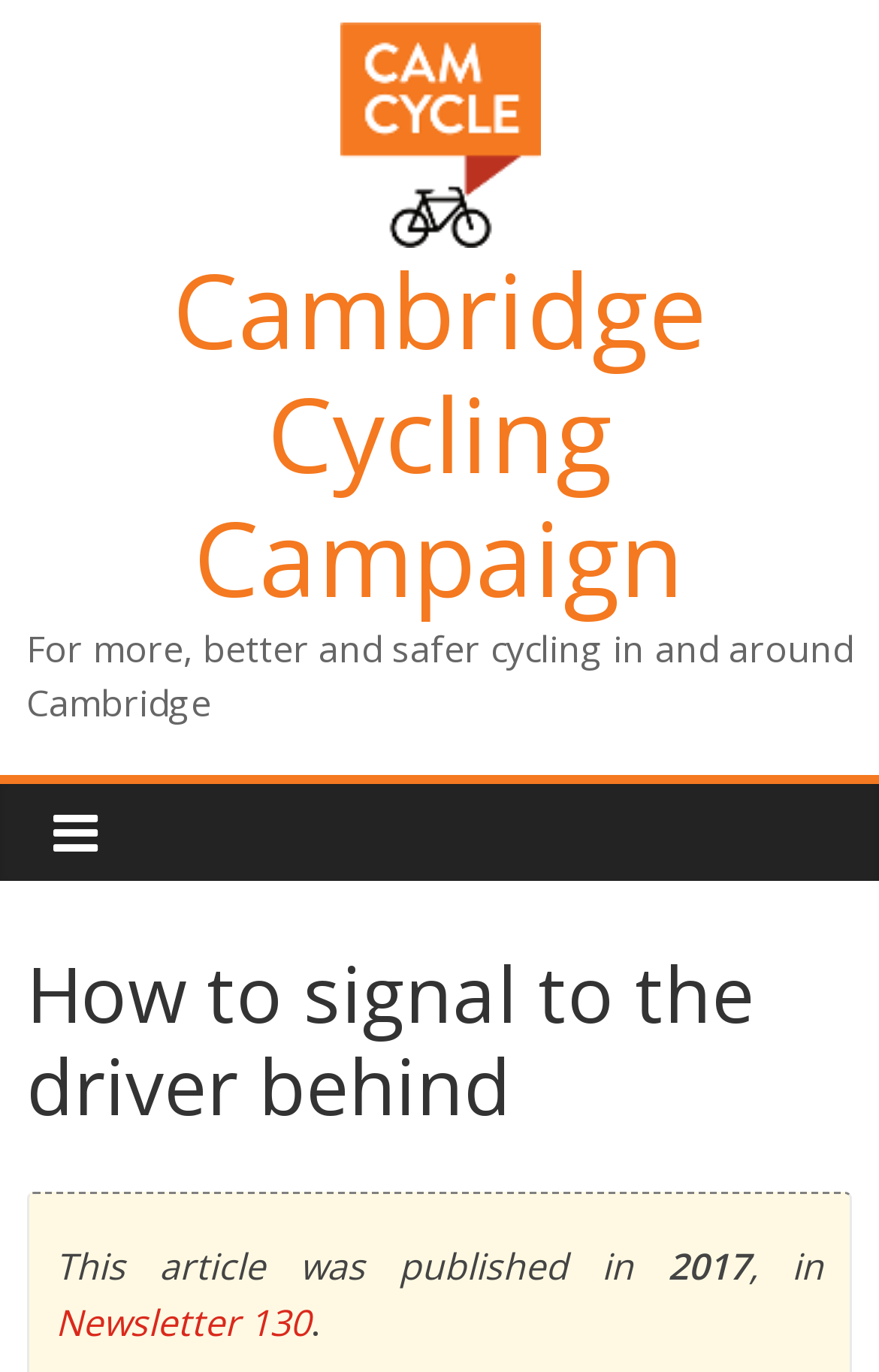Based on the image, please respond to the question with as much detail as possible:
In which year was the article published?

The year of publication can be found in the static text at the bottom of the webpage, which states 'This article was published in 2017, in Newsletter 130'.